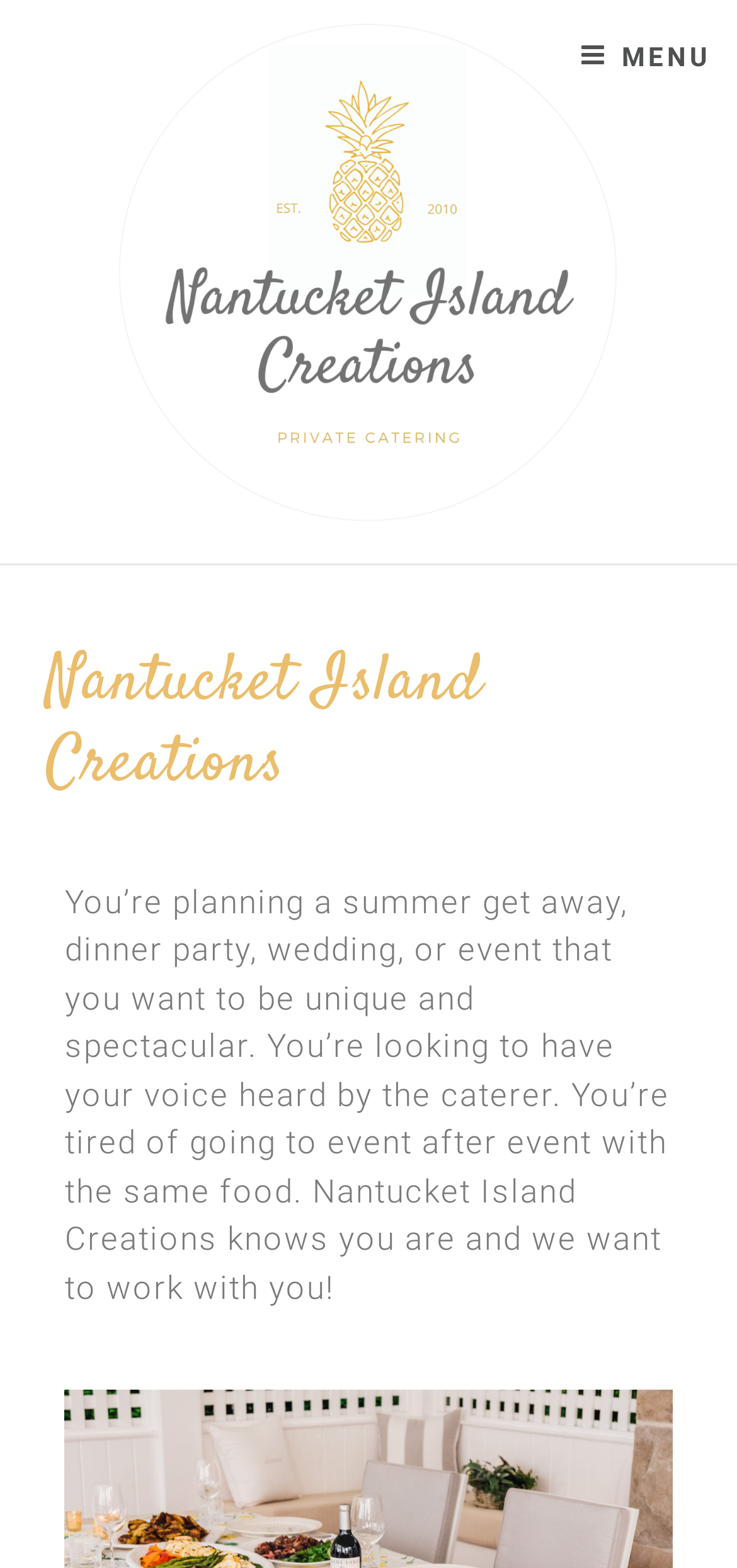Given the element description "Menu", identify the bounding box of the corresponding UI element.

[0.844, 0.023, 0.964, 0.048]